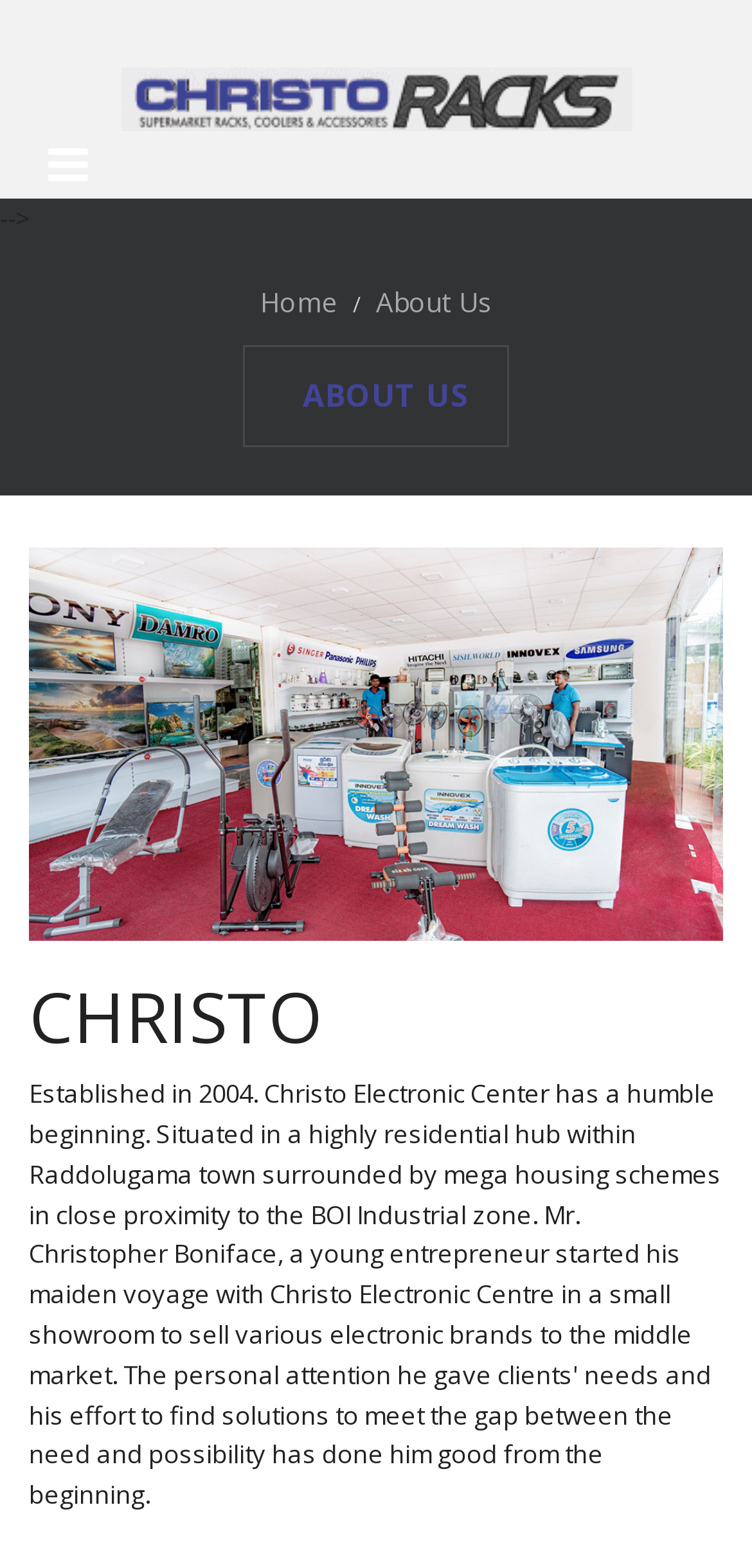Locate the bounding box of the UI element defined by this description: "Home". The coordinates should be given as four float numbers between 0 and 1, formatted as [left, top, right, bottom].

[0.346, 0.18, 0.449, 0.204]